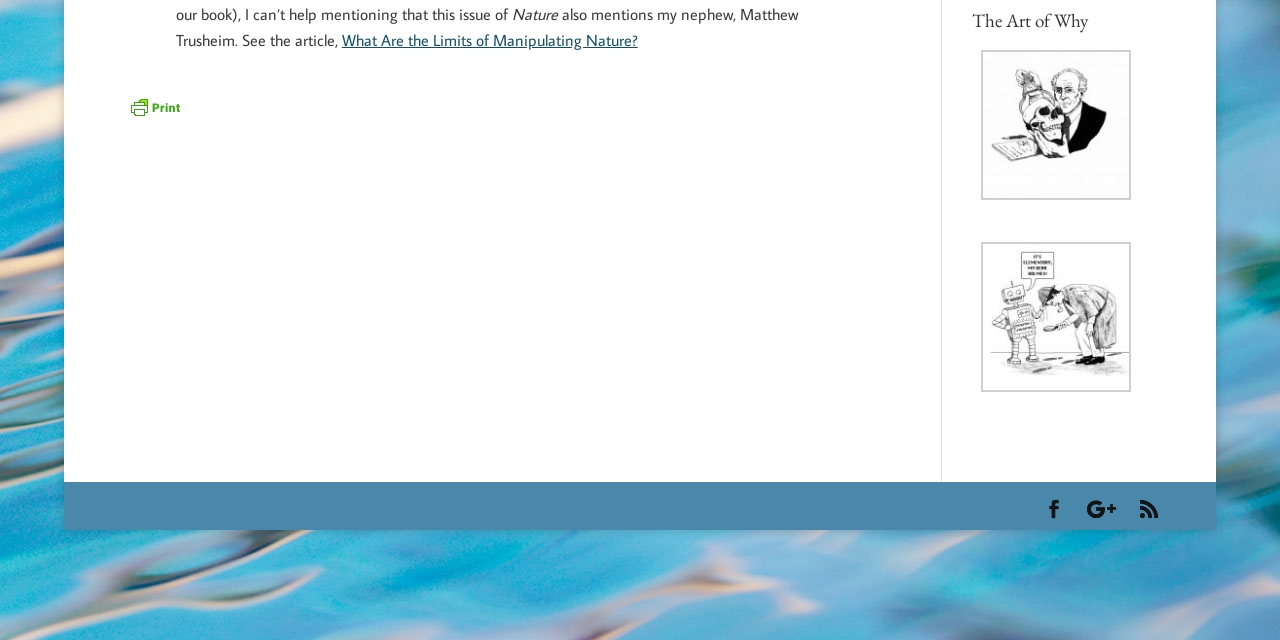Using the provided description: "title="Printer Friendly, PDF & Email"", find the bounding box coordinates of the corresponding UI element. The output should be four float numbers between 0 and 1, in the format [left, top, right, bottom].

[0.095, 0.15, 0.147, 0.178]